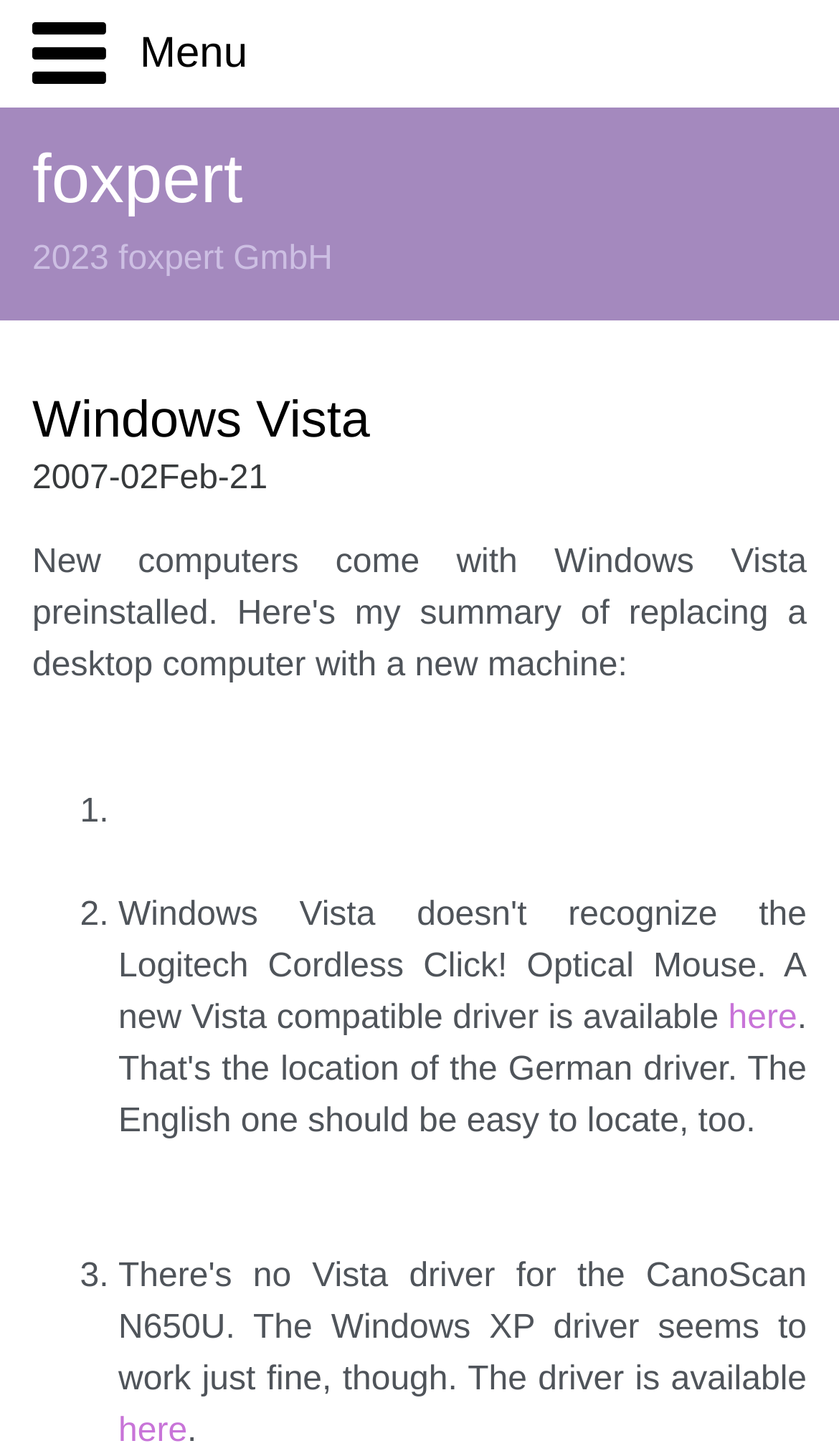Kindly determine the bounding box coordinates for the clickable area to achieve the given instruction: "Click on here".

[0.141, 0.971, 0.223, 0.996]